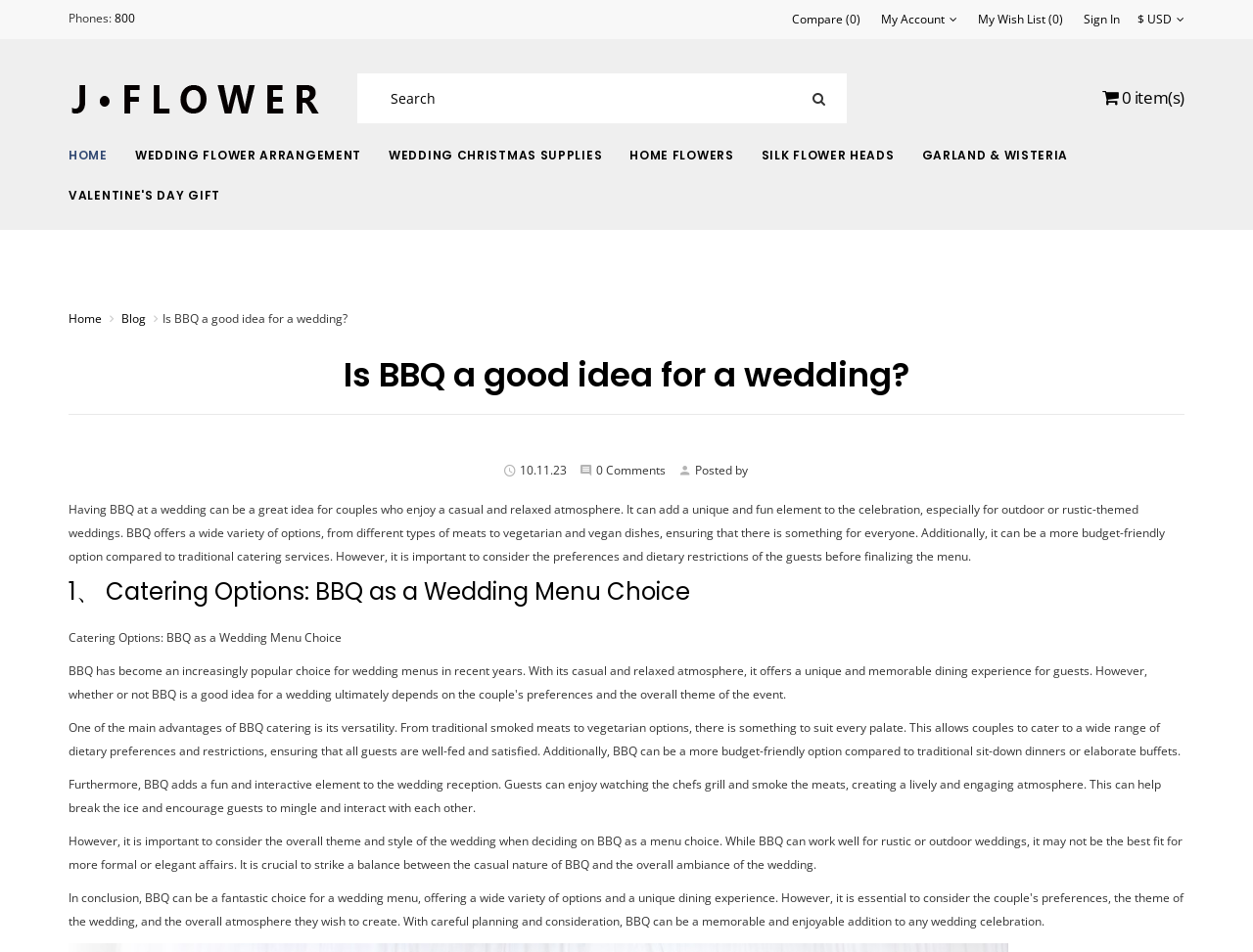Determine the bounding box of the UI element mentioned here: "home". The coordinates must be in the format [left, top, right, bottom] with values ranging from 0 to 1.

[0.055, 0.156, 0.086, 0.171]